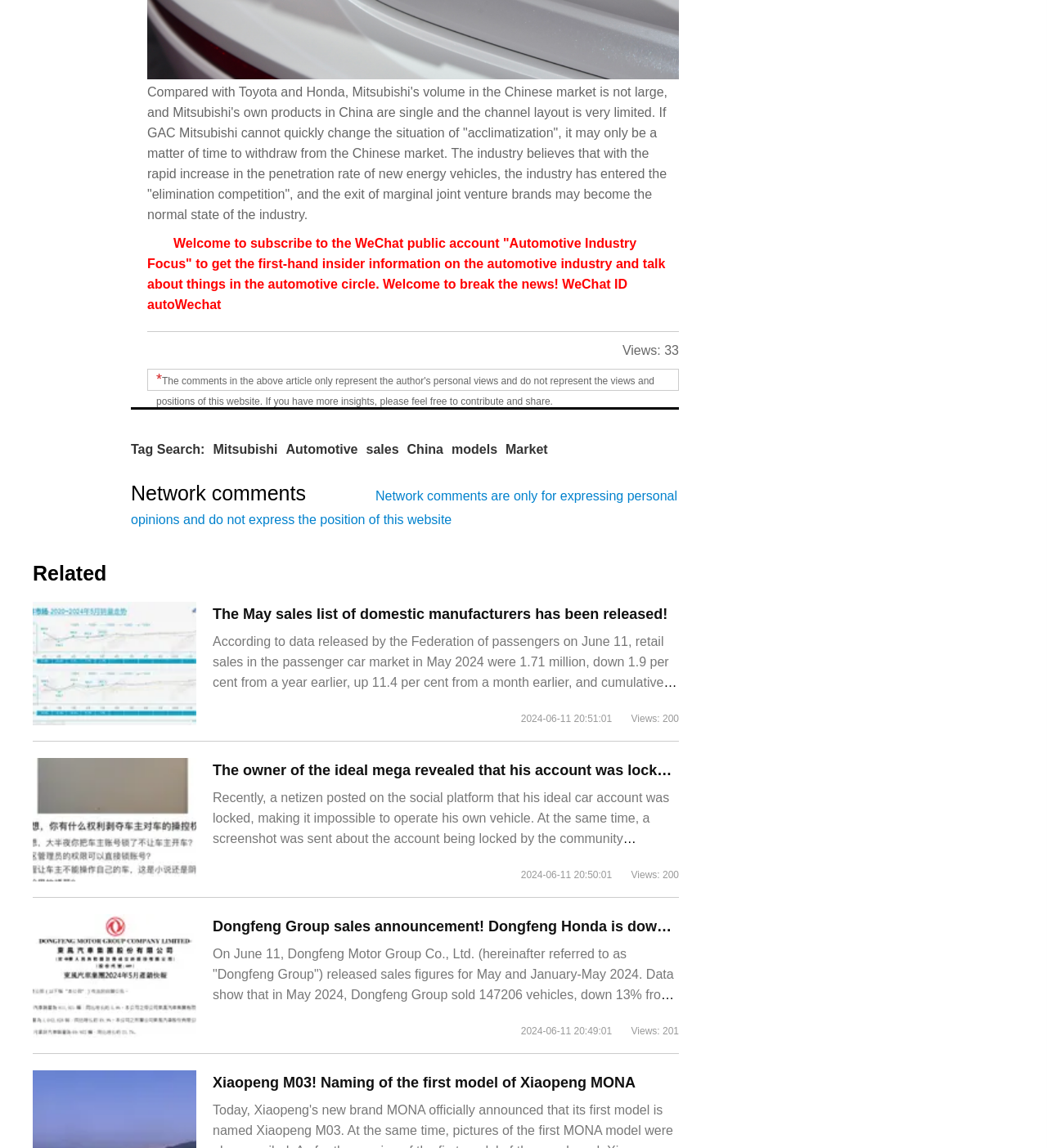Show the bounding box coordinates of the region that should be clicked to follow the instruction: "Contact us."

None